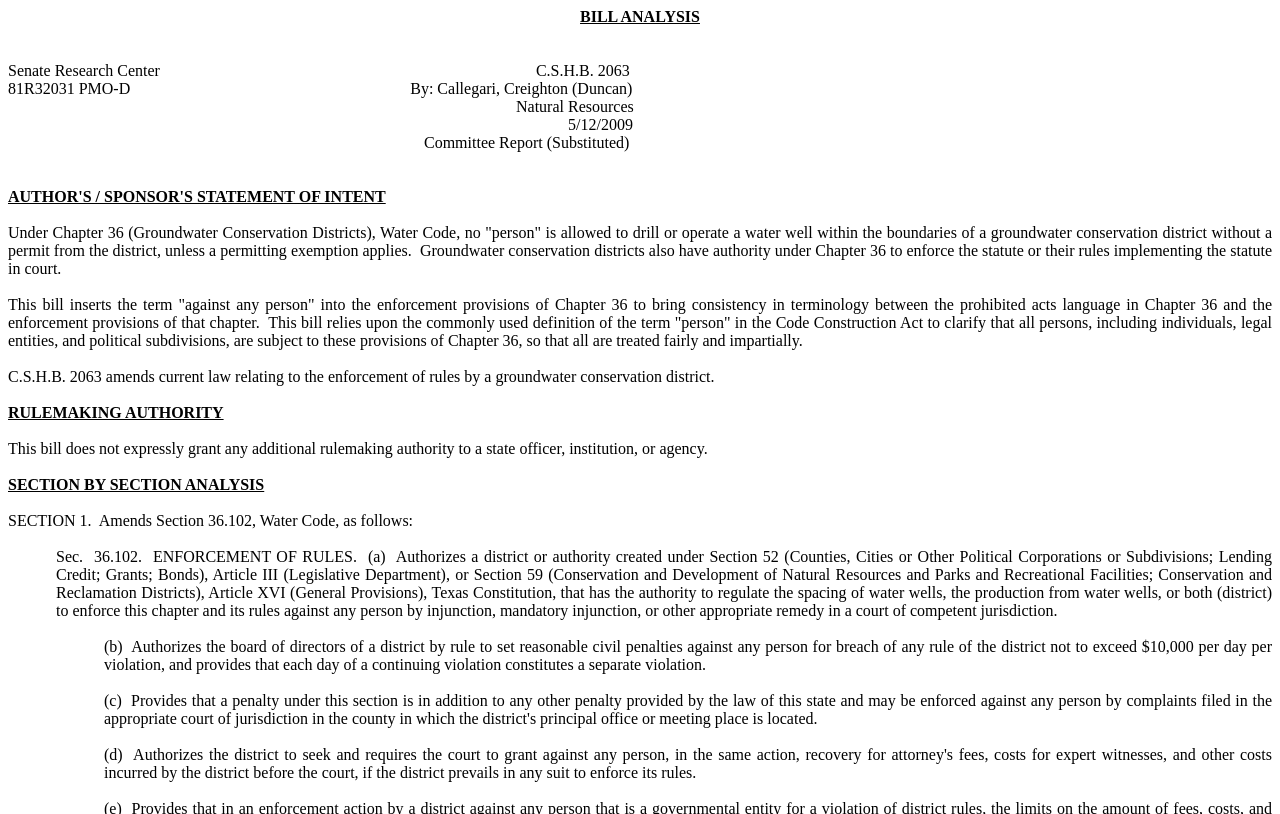Determine the bounding box coordinates of the clickable area required to perform the following instruction: "View bill analysis". The coordinates should be represented as four float numbers between 0 and 1: [left, top, right, bottom].

[0.453, 0.01, 0.547, 0.031]